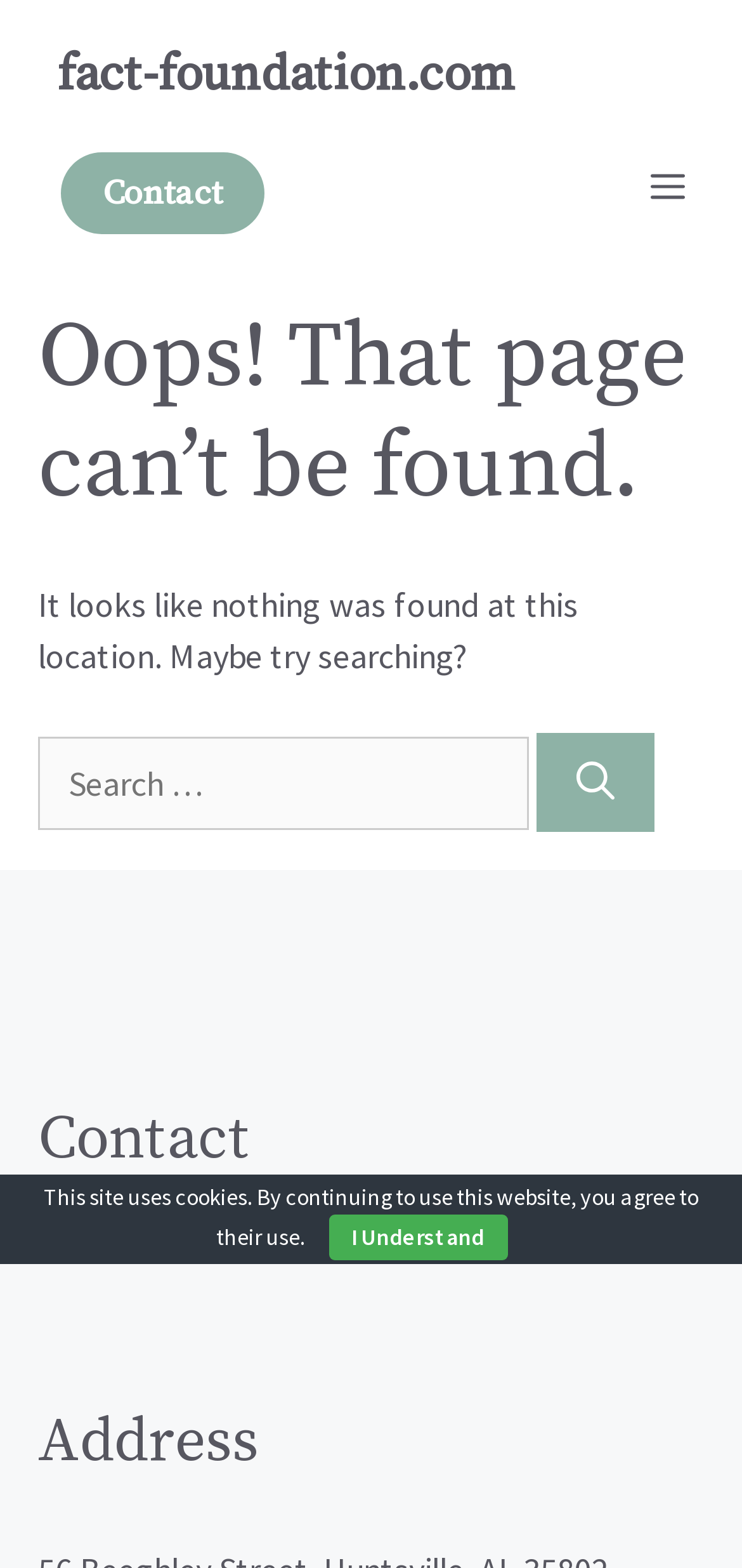Offer an in-depth caption of the entire webpage.

The webpage is a "Page not found" error page from fact-foundation.com. At the top left, there is a link to the website's homepage, "fact-foundation.com". Next to it, on the top right, is a button labeled "Menu" that controls a mobile menu. Below these elements, there is a link to the "Contact" page.

The main content of the page is divided into three sections. The first section has a heading that reads "Oops! That page can’t be found." followed by a paragraph of text that says "It looks like nothing was found at this location. Maybe try searching?". 

Below this, there is a search function with a label "Search for:" and a search box. To the right of the search box is a "Search" button. 

The second section has a heading labeled "Contact" and displays the phone number "+1 256 213 0611". The third section has a heading labeled "Address", but no address is provided.

At the bottom of the page, there is a notification that says "This site uses cookies. By continuing to use this website, you agree to their use." with an "I Understand" button next to it.